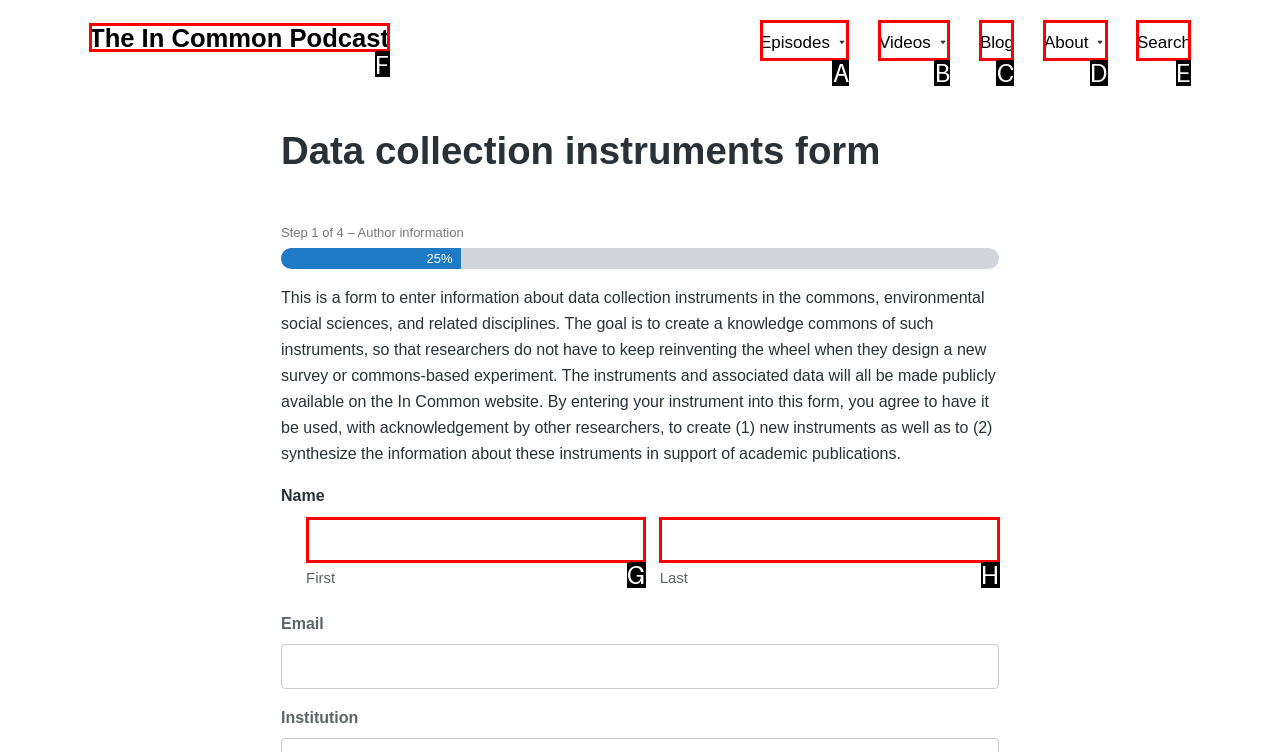Identify the letter of the UI element you need to select to accomplish the task: Click on the 'Search' link.
Respond with the option's letter from the given choices directly.

E